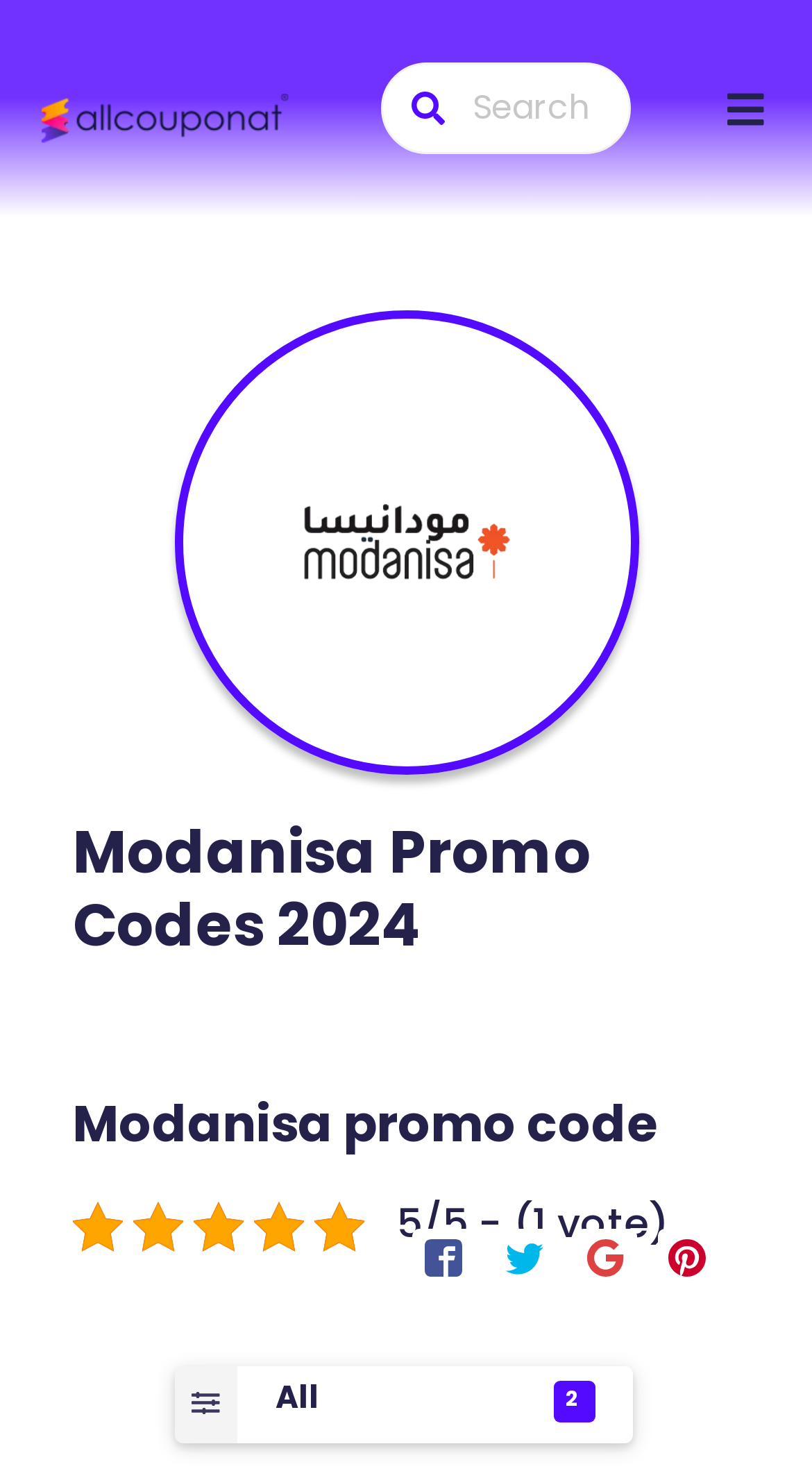Give a detailed explanation of the elements present on the webpage.

The webpage appears to be a coupon and promo code website, specifically focused on Modanisa. At the top left, there is a link to "Allcouponat Online" accompanied by an image with the same name. Below this, there is a search bar where users can input keywords to search for coupons and deals.

On the top right, there is a "Skip to content" link. The main content of the page is divided into sections, with a prominent heading "Modanisa Promo Codes 2024" located near the top center of the page. Below this heading, there is a rating system with a 5/5 rating and a single vote.

Further down, there is another heading "Modanisa promo code" followed by a set of social media sharing buttons, including Facebook, Twitter, Google+, and Pinterest. Each button has a corresponding image. These buttons are aligned horizontally and take up a significant portion of the page.

On the right side of the page, there is a Modanisa logo, which is an image with a link to the website. At the bottom of the page, there is a generic element with an icon and the text "All 2".